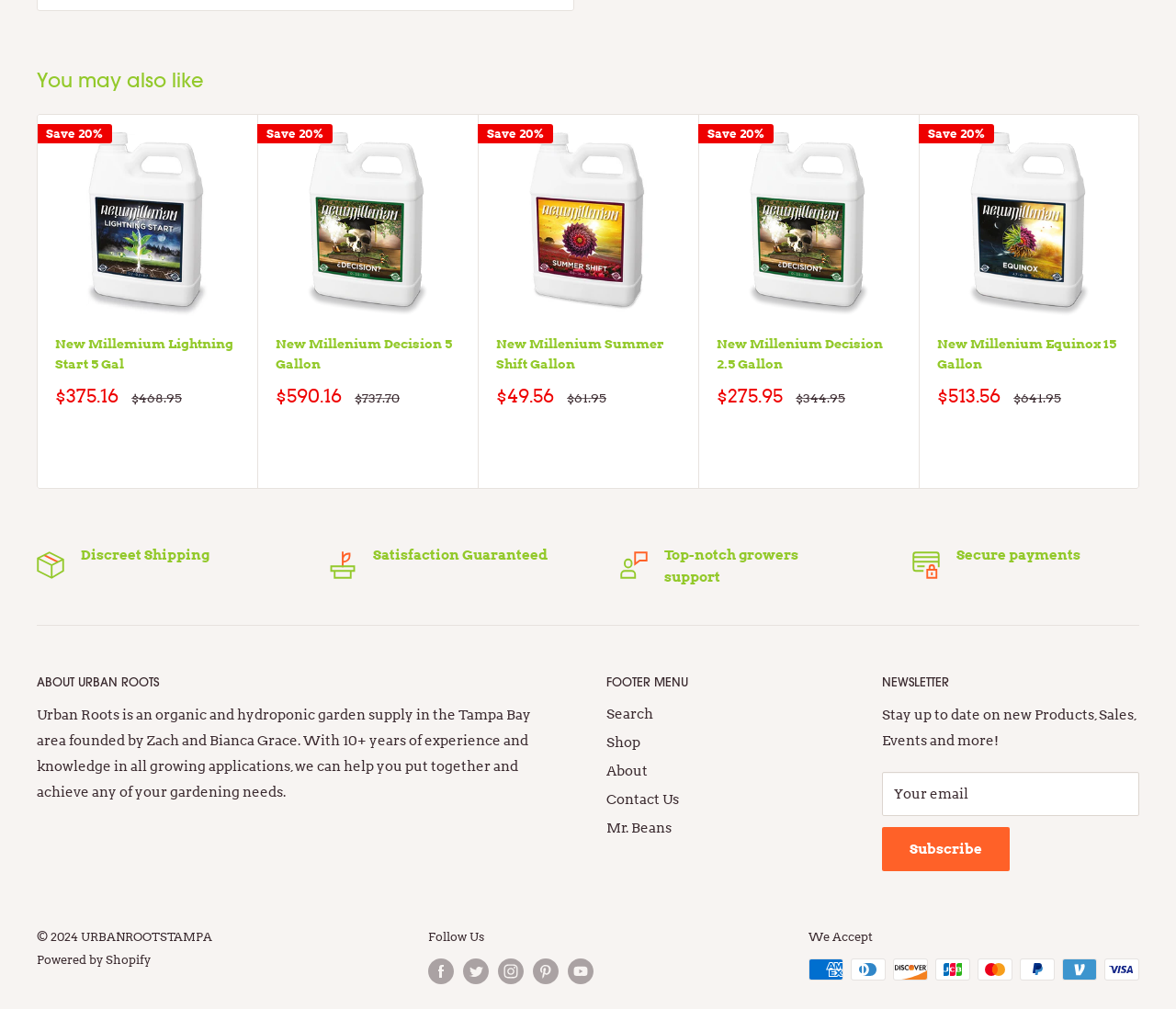What types of payment are accepted by Urban Roots?
Provide a well-explained and detailed answer to the question.

I found the accepted payment types by looking at the images of credit card logos and the PayPal logo at the bottom of the webpage, which indicate that Urban Roots accepts multiple credit cards and PayPal as payment methods.